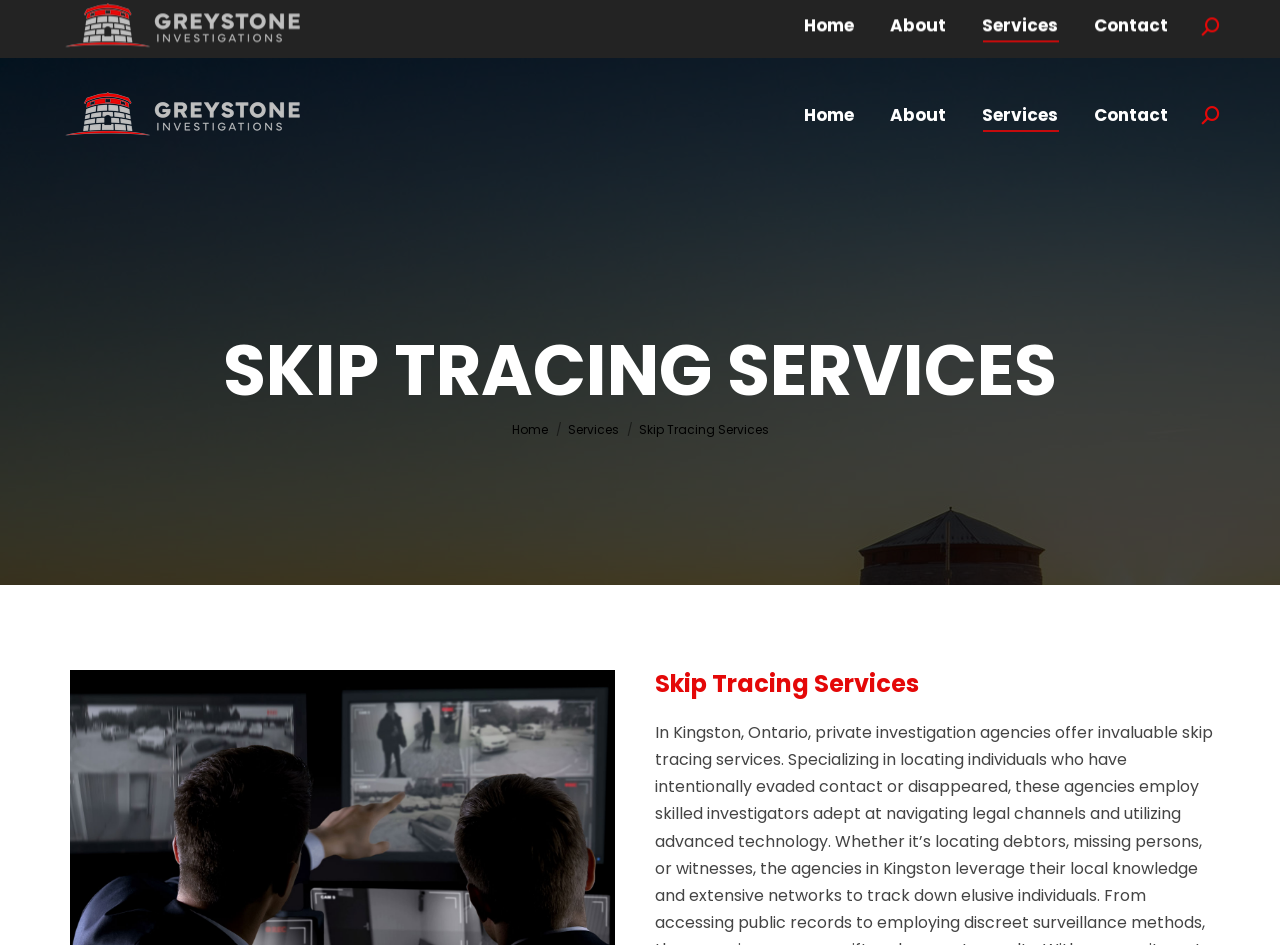What is the phone number to contact?
Answer briefly with a single word or phrase based on the image.

(613) 539-1018